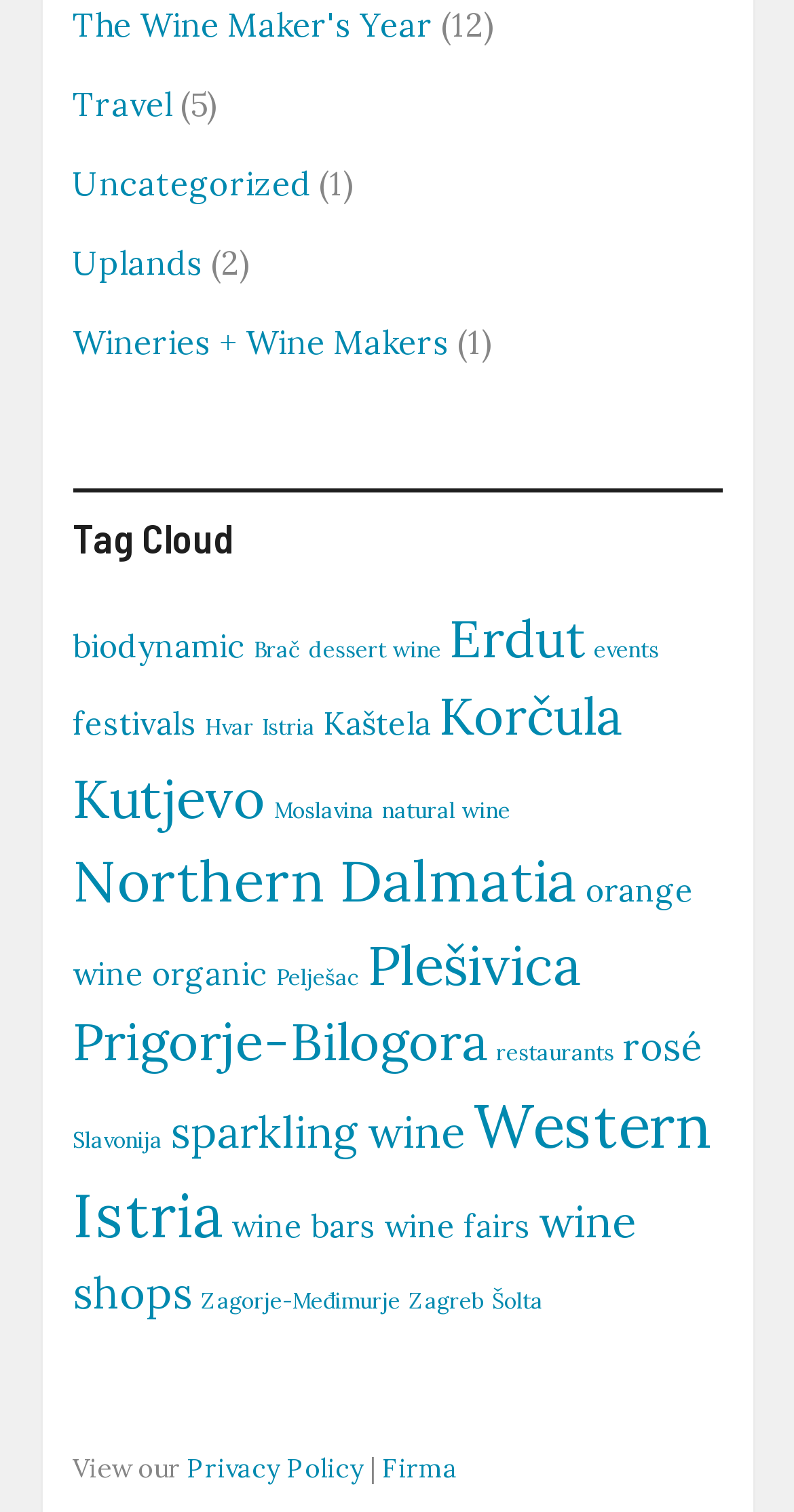Locate the coordinates of the bounding box for the clickable region that fulfills this instruction: "Read the Privacy Policy".

[0.235, 0.96, 0.458, 0.983]